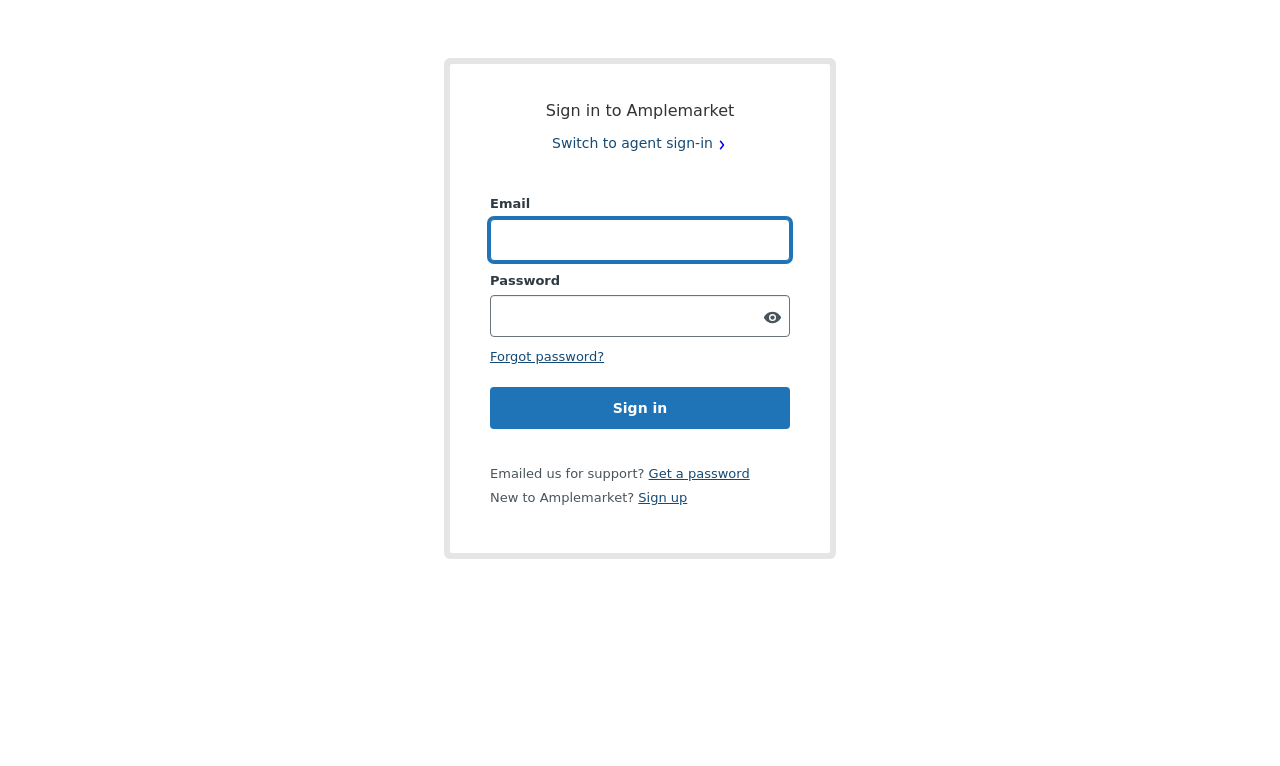Find the bounding box coordinates for the UI element whose description is: "parent_node: Email aria-describedby="sr-password-requirements" name="user[password]"". The coordinates should be four float numbers between 0 and 1, in the format [left, top, right, bottom].

[0.383, 0.385, 0.617, 0.44]